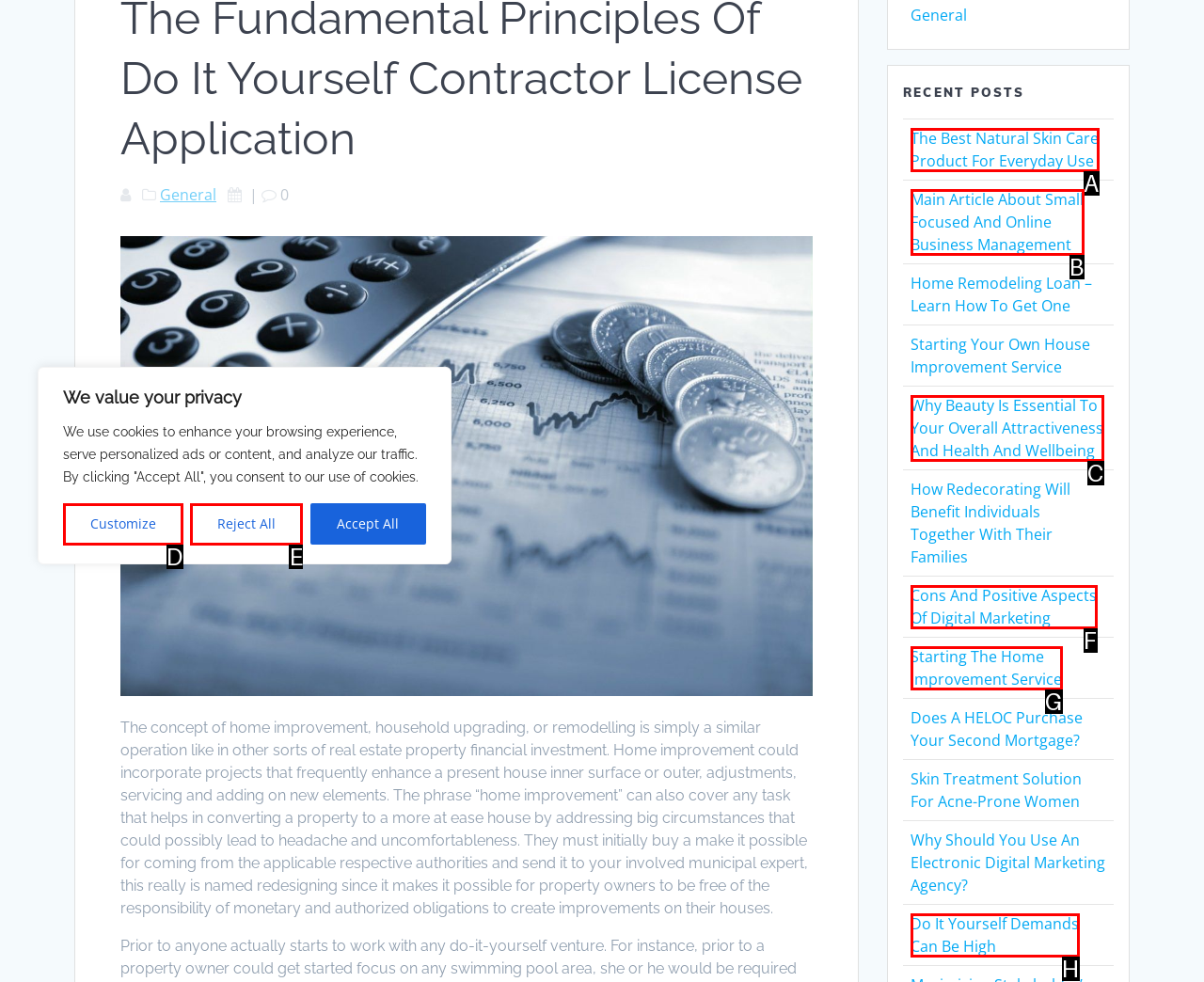Given the description: Starting The Home Improvement Service, determine the corresponding lettered UI element.
Answer with the letter of the selected option.

G